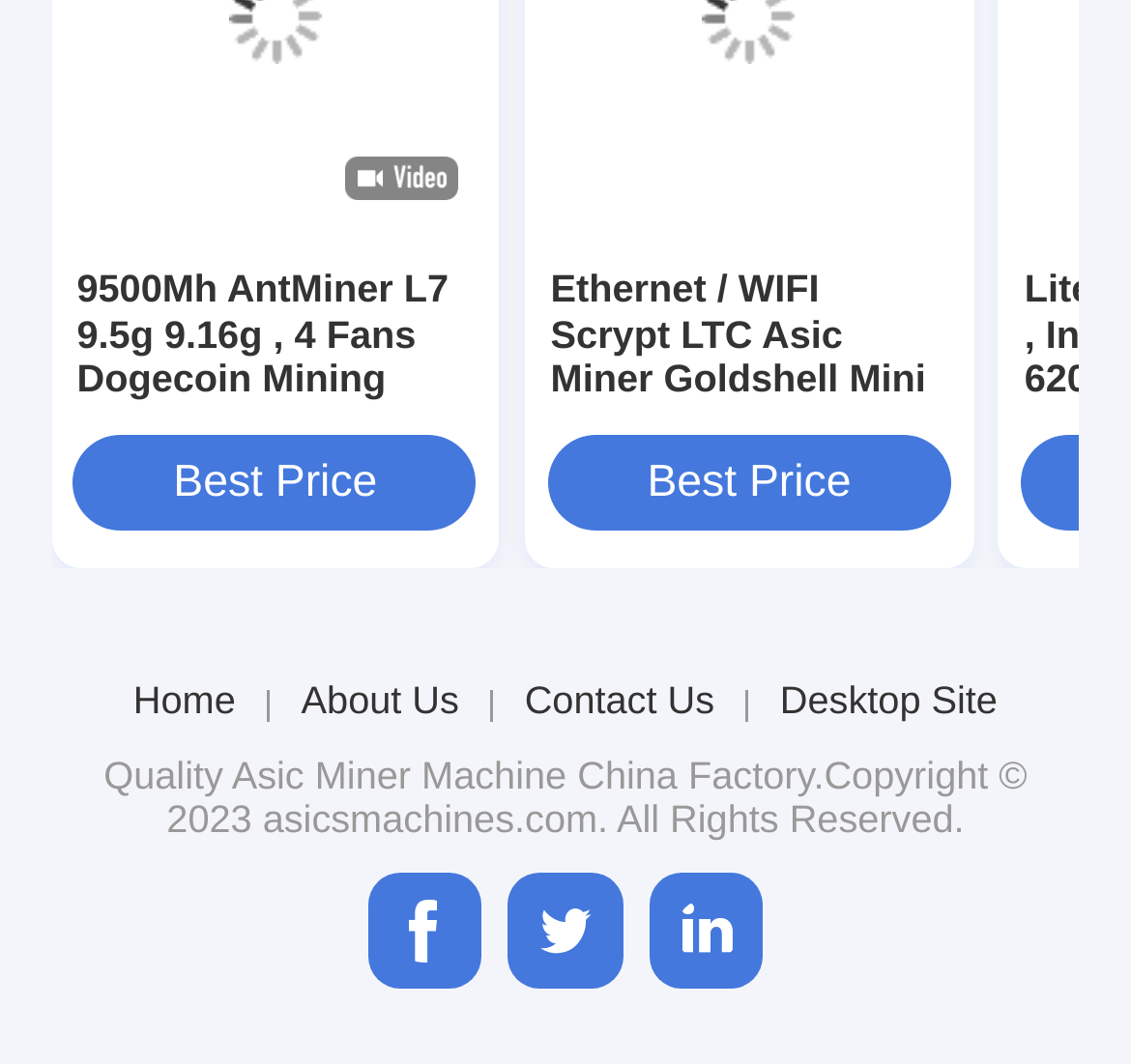Please provide the bounding box coordinates for the element that needs to be clicked to perform the instruction: "View 9500Mh AntMiner L7 9.5g 9.16g, 4 Fans Dogecoin Mining Machine details". The coordinates must consist of four float numbers between 0 and 1, formatted as [left, top, right, bottom].

[0.068, 0.251, 0.419, 0.42]